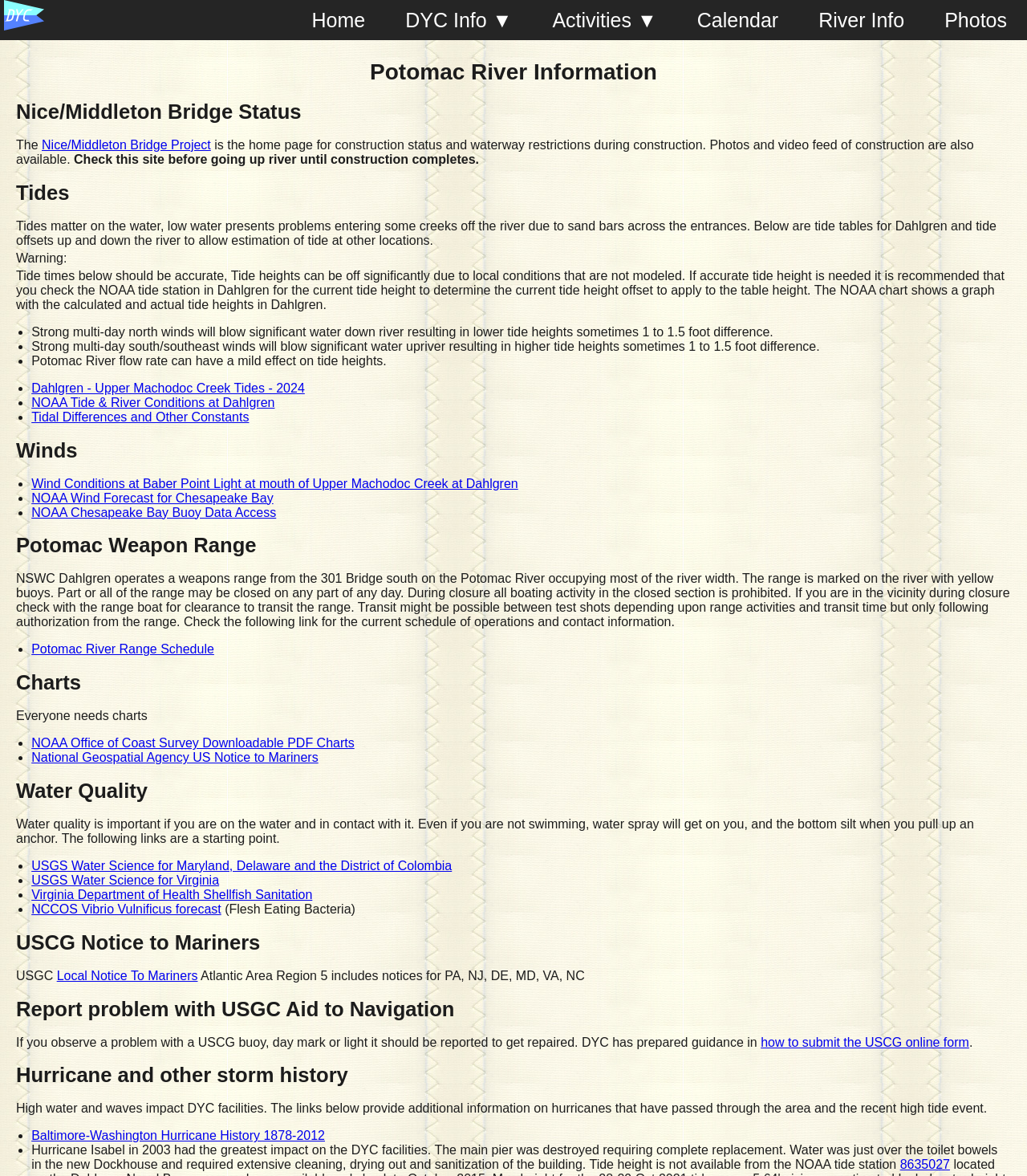Please locate the bounding box coordinates of the element that should be clicked to complete the given instruction: "Check the Nice/Middleton Bridge Project".

[0.041, 0.117, 0.205, 0.129]